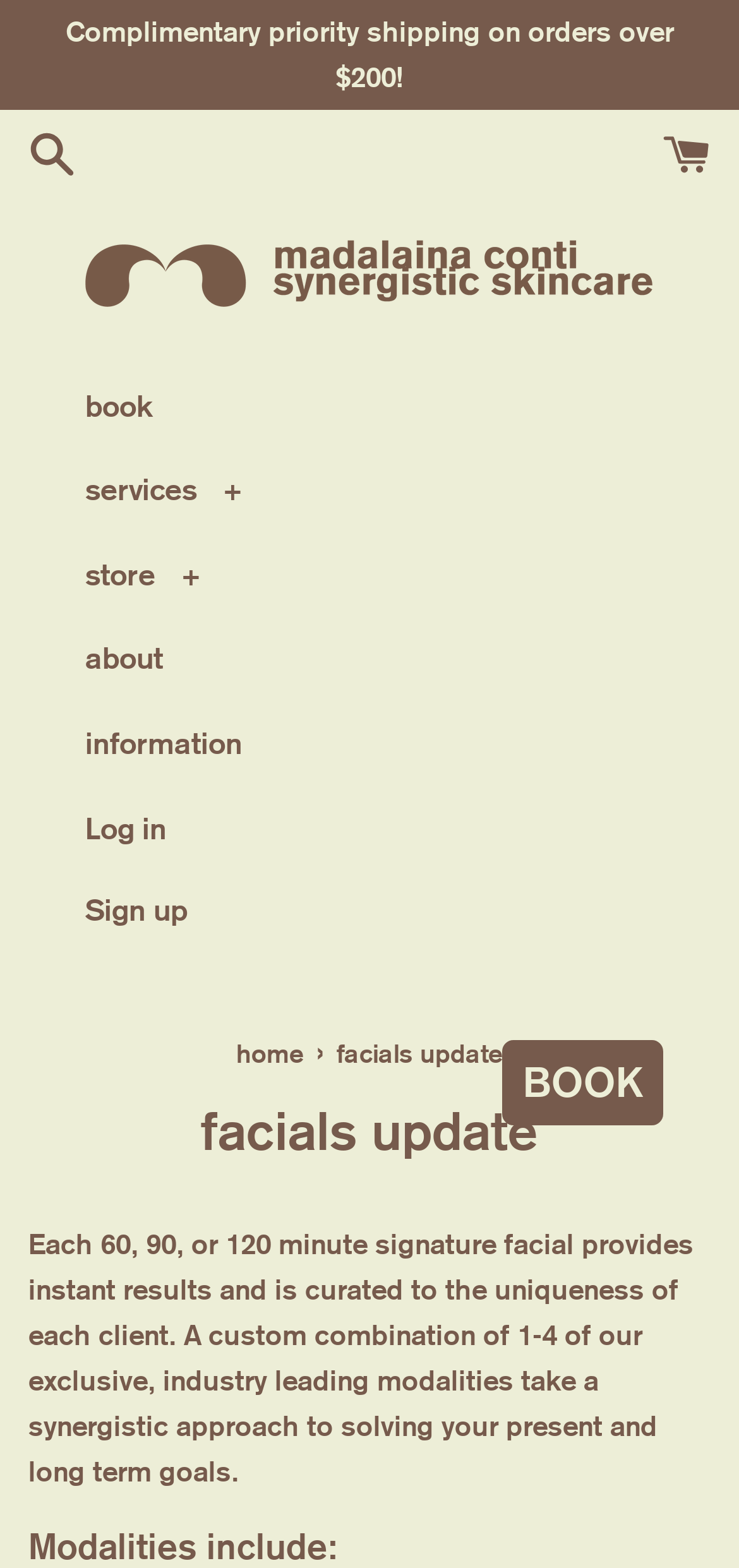Extract the bounding box coordinates for the UI element described by the text: "store +". The coordinates should be in the form of [left, top, right, bottom] with values between 0 and 1.

[0.115, 0.34, 0.962, 0.393]